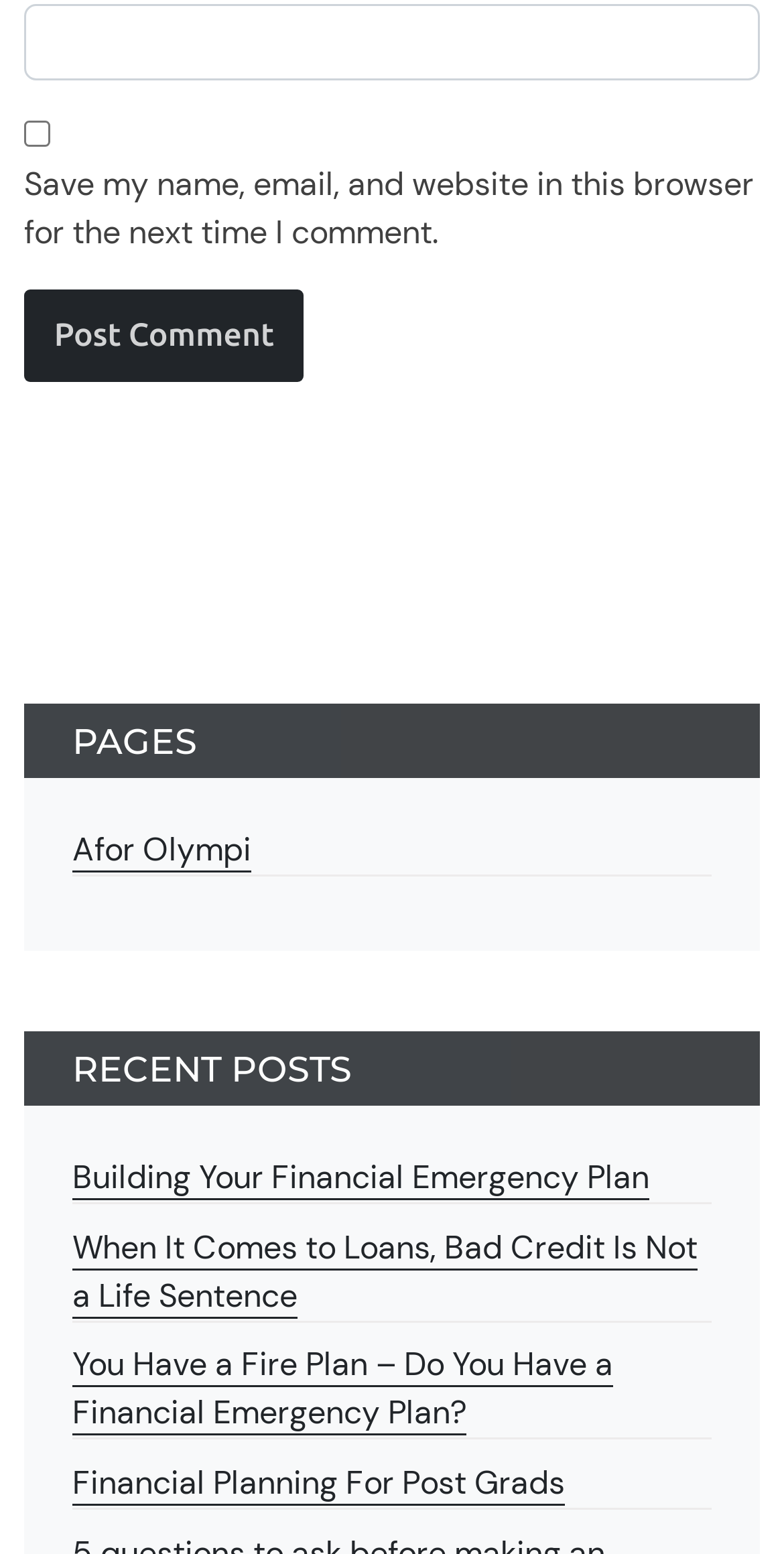How many recent posts are listed on the webpage?
Please give a detailed and elaborate answer to the question.

The 'RECENT POSTS' section contains four links with descriptive titles, which suggests that there are four recent posts listed on the webpage.